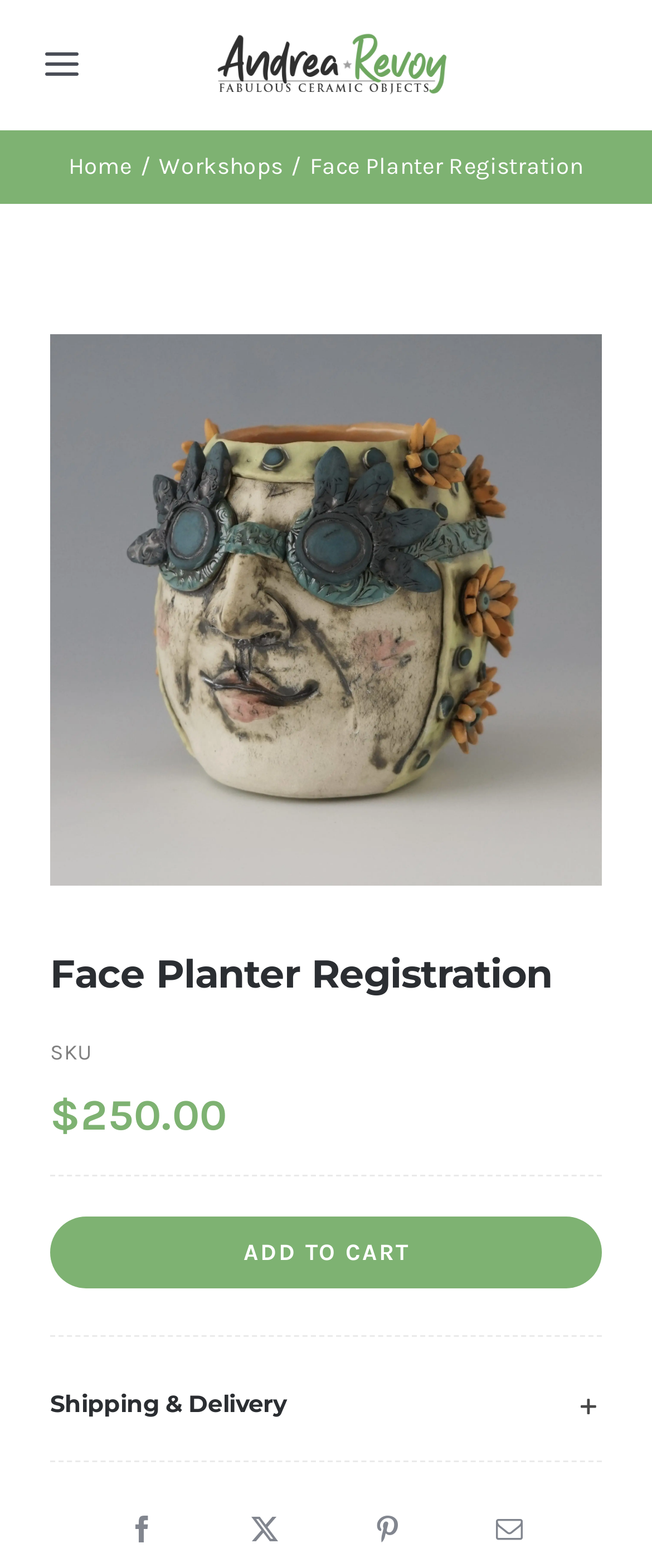Using the element description: "Decrease quantity for VITALITY", determine the bounding box coordinates. The coordinates should be in the format [left, top, right, bottom], with values between 0 and 1.

None